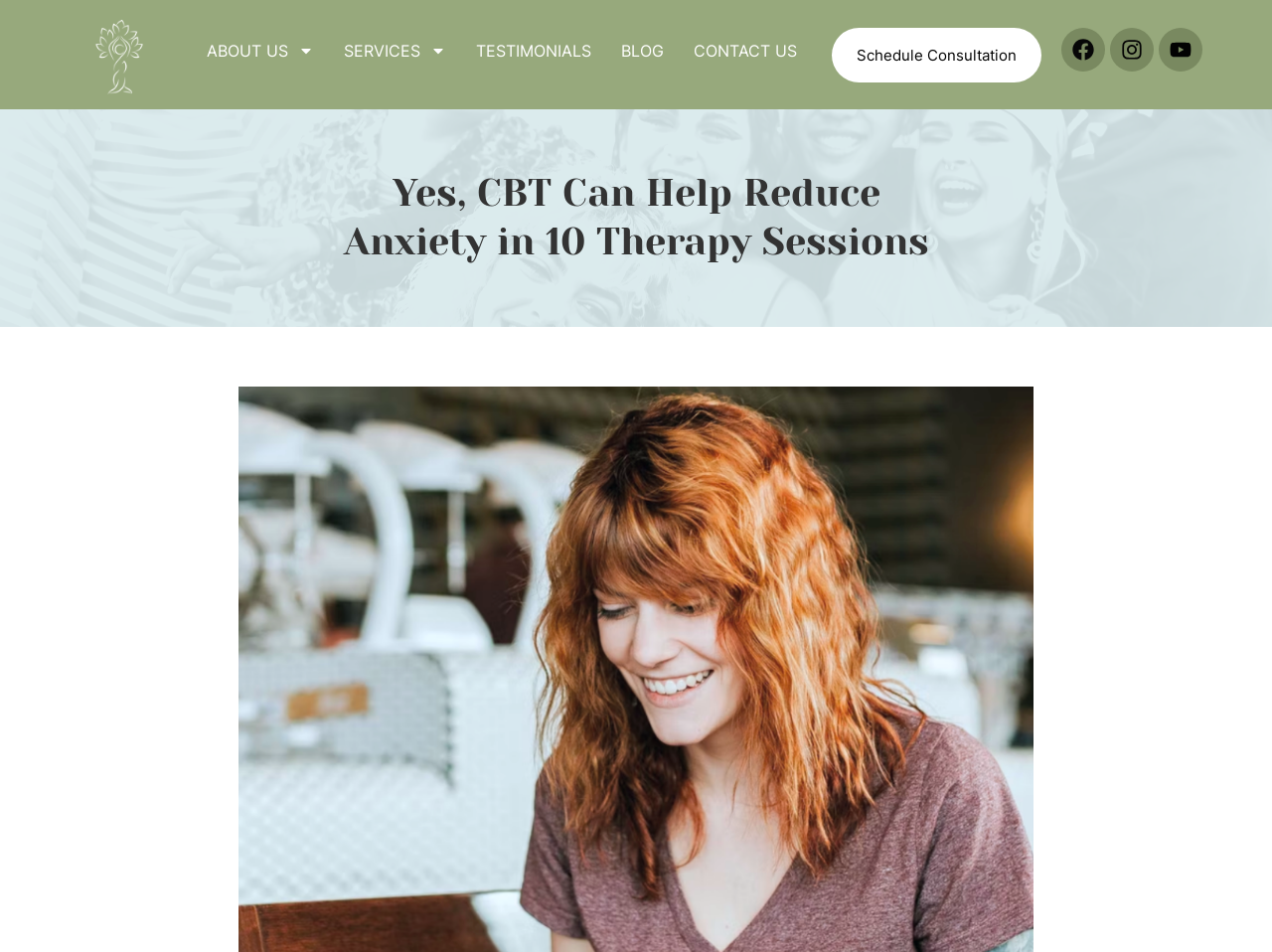Pinpoint the bounding box coordinates of the element that must be clicked to accomplish the following instruction: "Click Youtube". The coordinates should be in the format of four float numbers between 0 and 1, i.e., [left, top, right, bottom].

[0.911, 0.029, 0.945, 0.075]